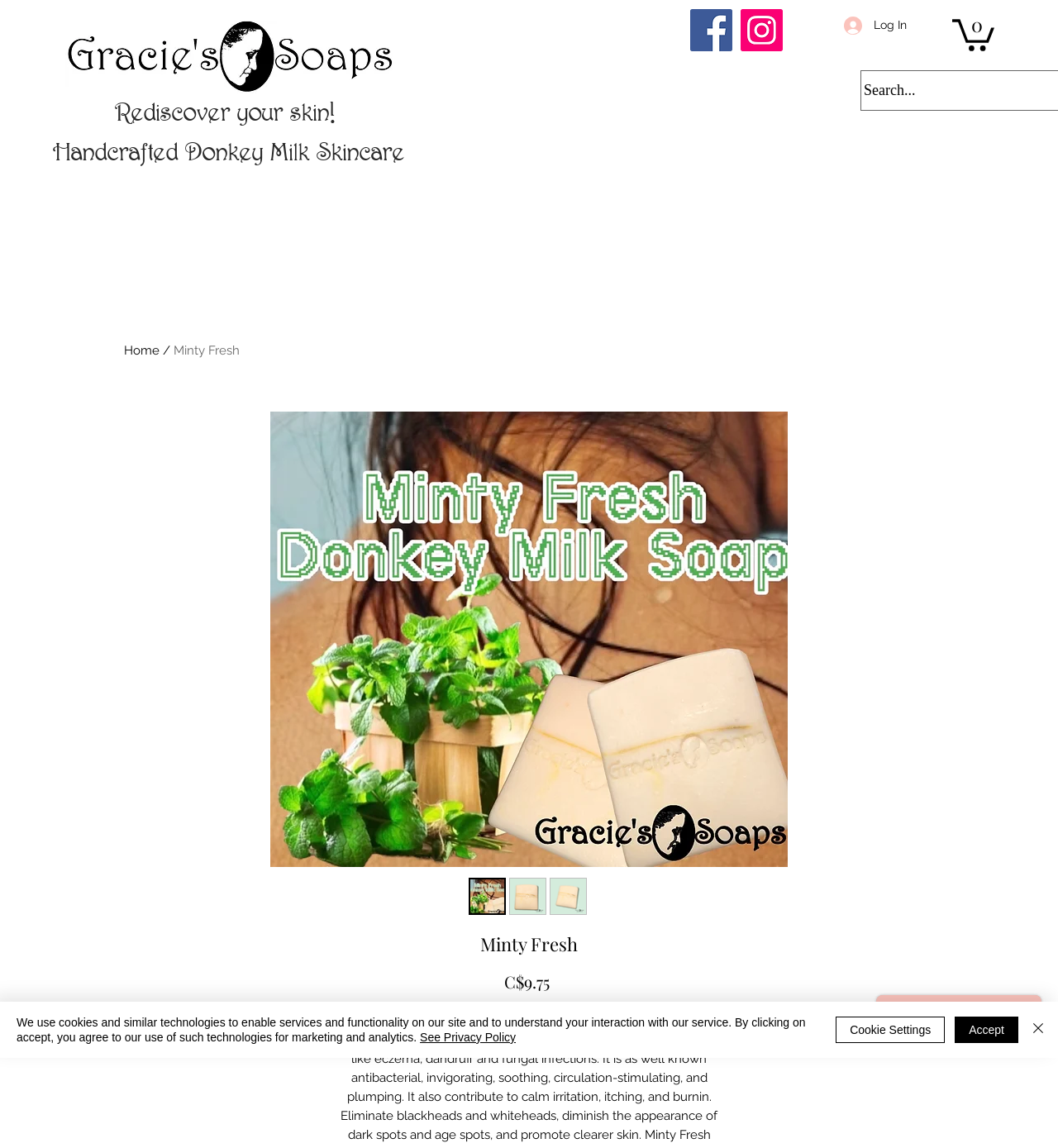Provide a short answer to the following question with just one word or phrase: What is the price of the soap?

C$9.75